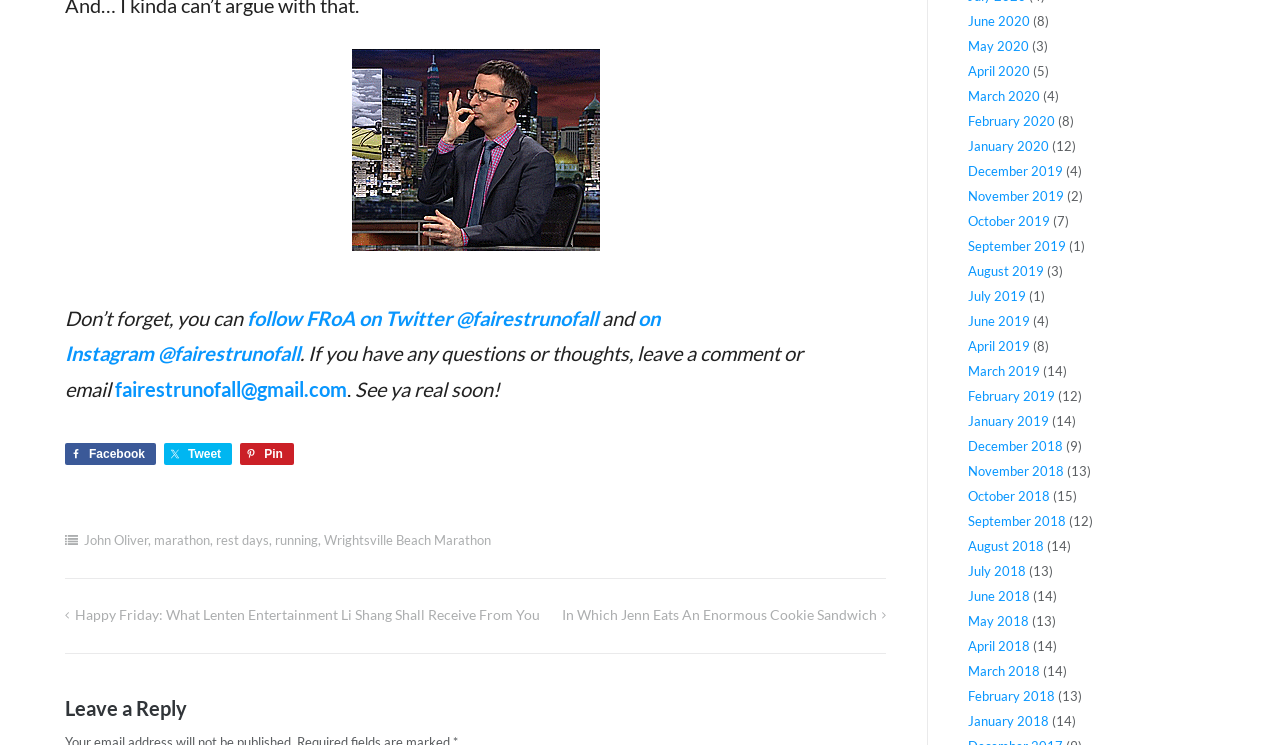Could you determine the bounding box coordinates of the clickable element to complete the instruction: "Read the post 'Happy Friday: What Lenten Entertainment Li Shang Shall Receive From You'"? Provide the coordinates as four float numbers between 0 and 1, i.e., [left, top, right, bottom].

[0.051, 0.814, 0.422, 0.836]